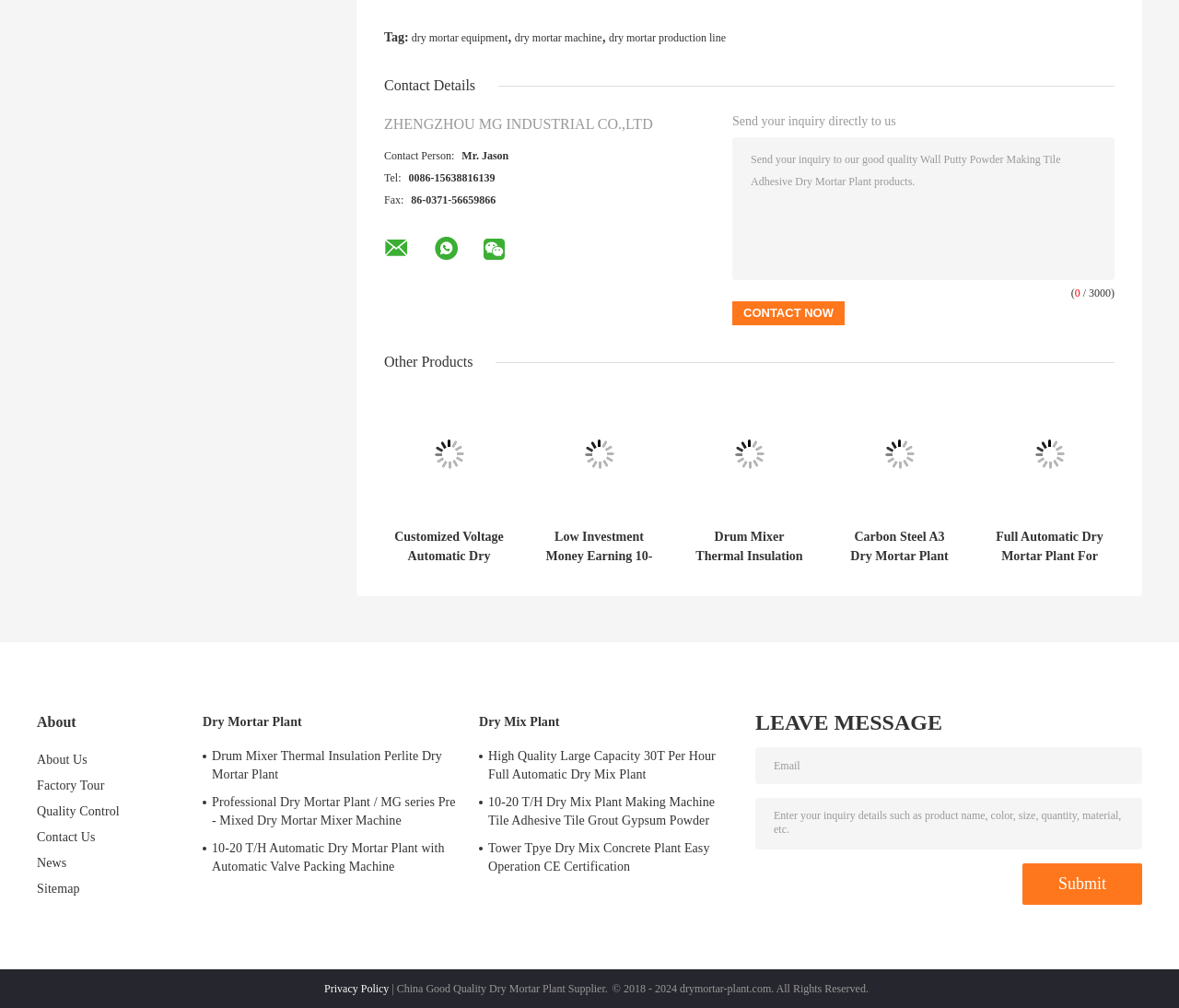Please locate the clickable area by providing the bounding box coordinates to follow this instruction: "Click on 'Gina Ford' link".

None